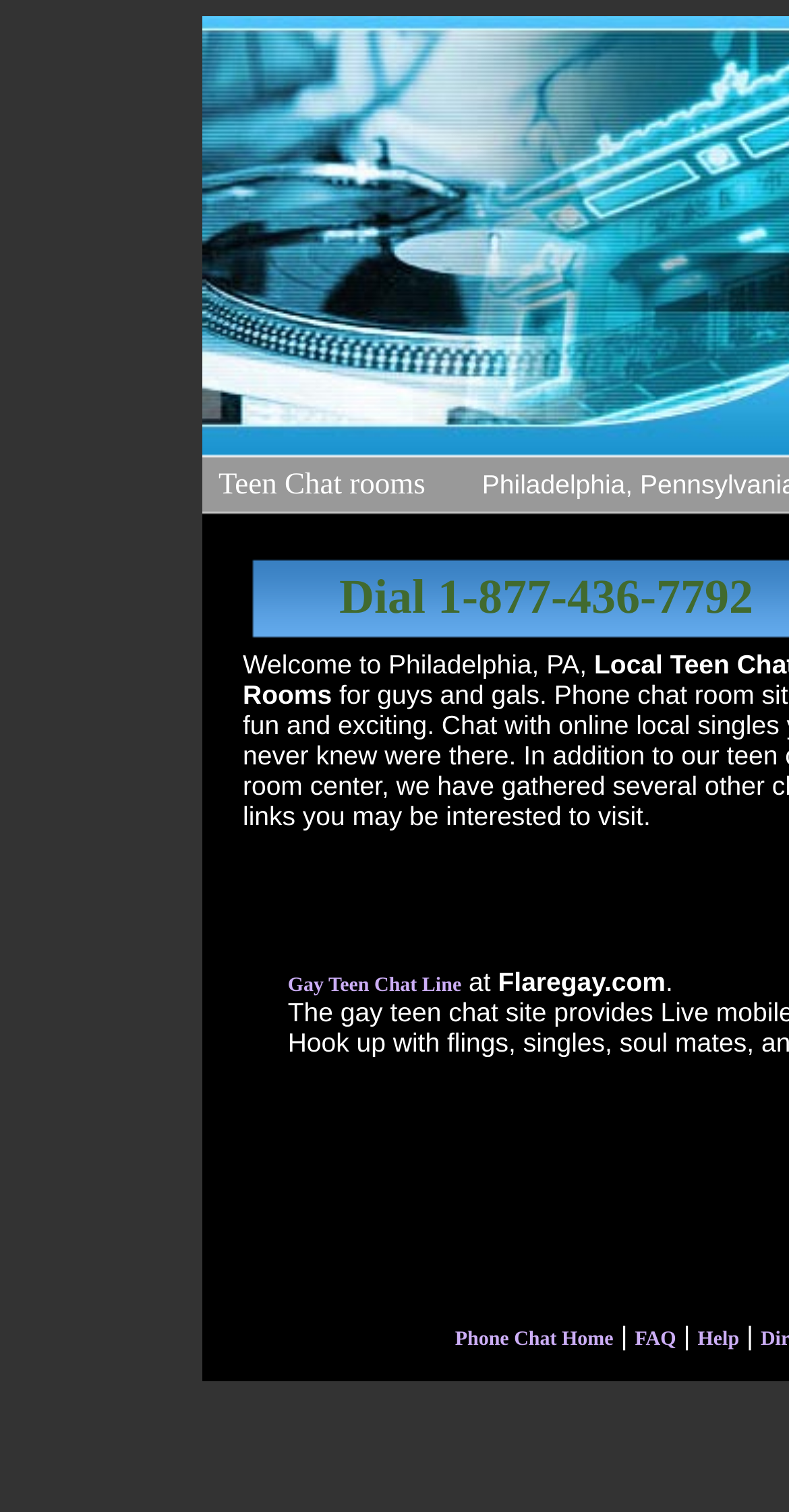Bounding box coordinates are specified in the format (top-left x, top-left y, bottom-right x, bottom-right y). All values are floating point numbers bounded between 0 and 1. Please provide the bounding box coordinate of the region this sentence describes: Gay Teen Chat Line

[0.365, 0.645, 0.585, 0.659]